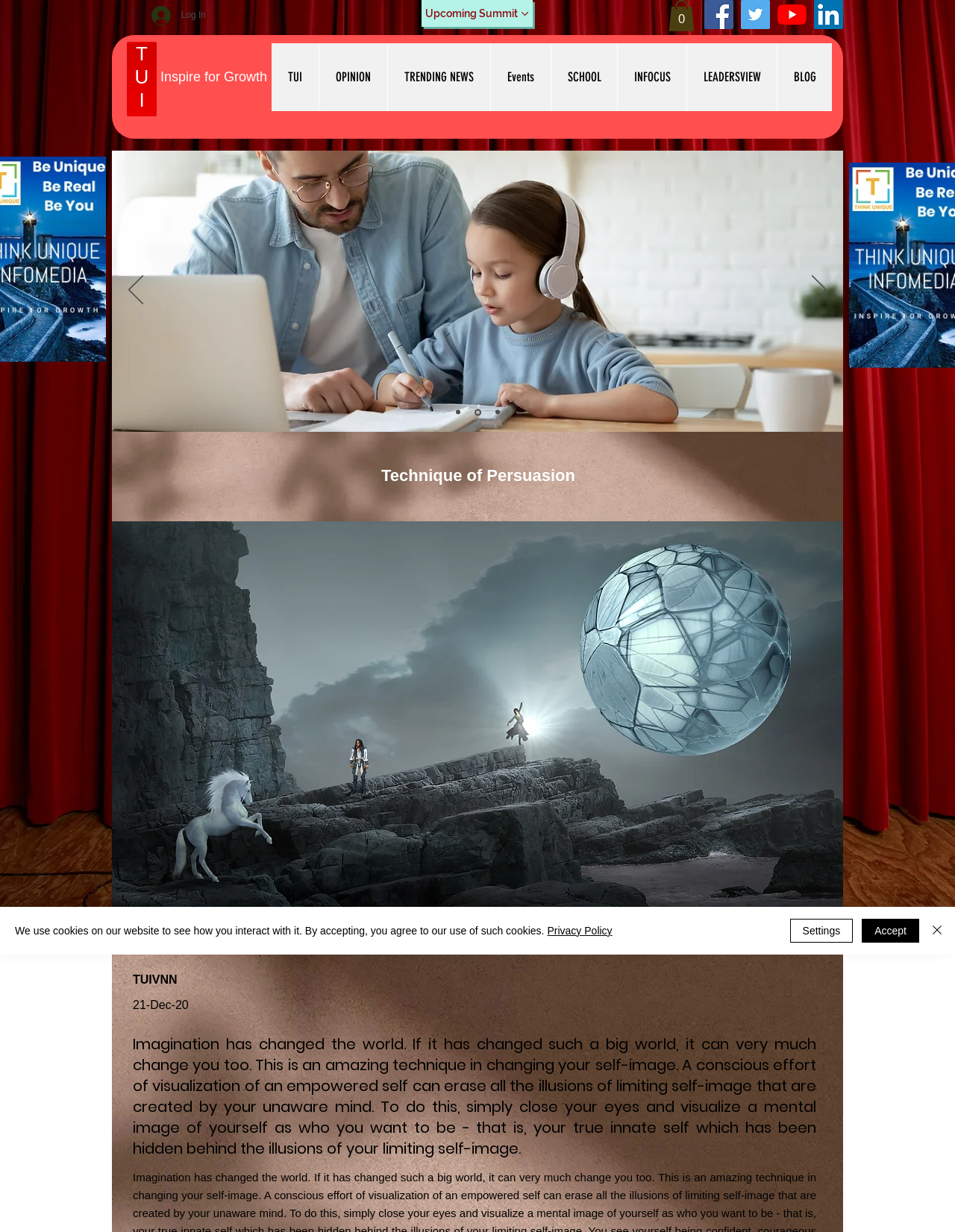Given the element description: "Privacy Policy", predict the bounding box coordinates of the UI element it refers to, using four float numbers between 0 and 1, i.e., [left, top, right, bottom].

[0.573, 0.751, 0.641, 0.76]